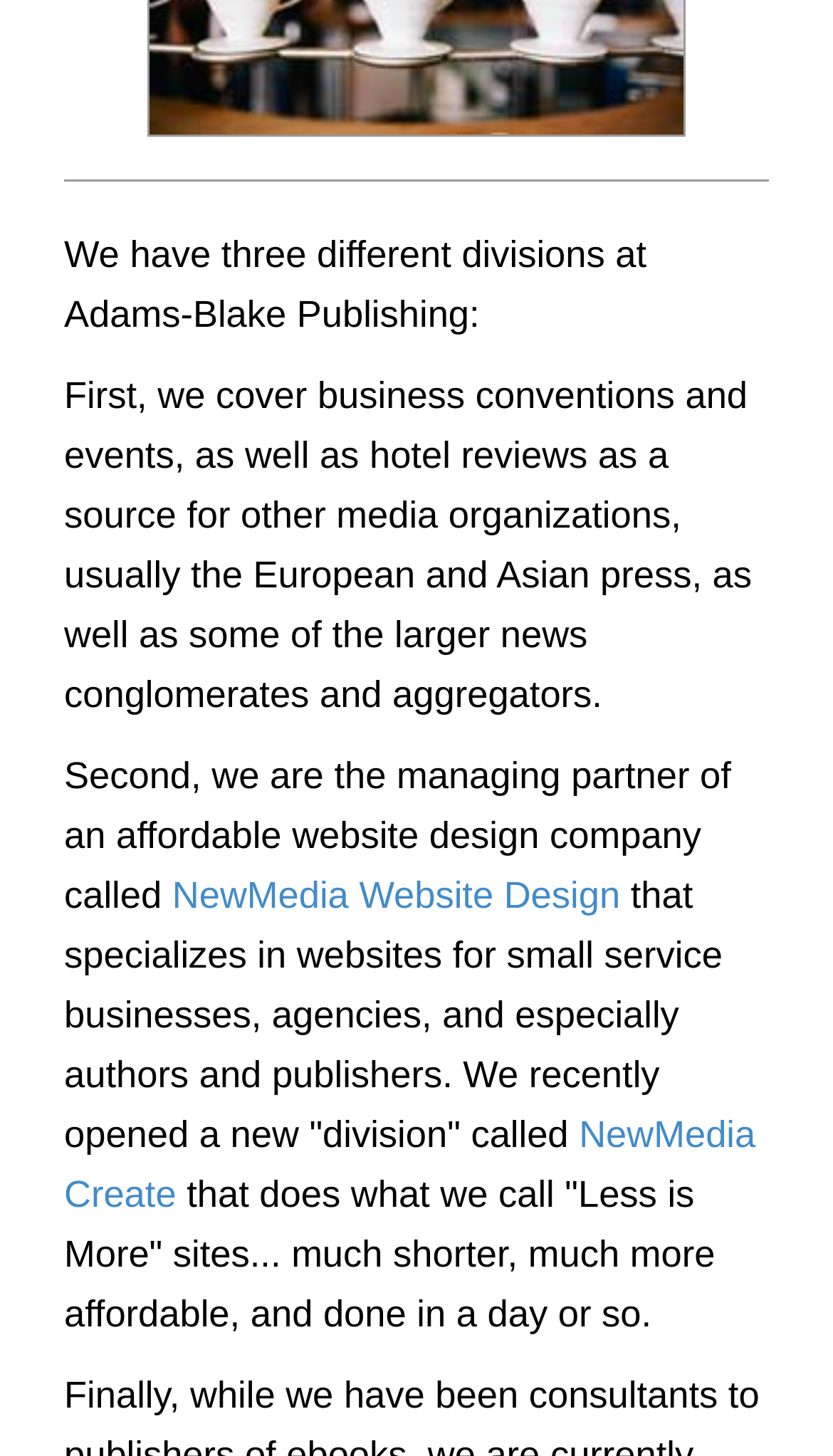Given the webpage screenshot, identify the bounding box of the UI element that matches this description: "NewMedia Website Design".

[0.207, 0.6, 0.745, 0.63]